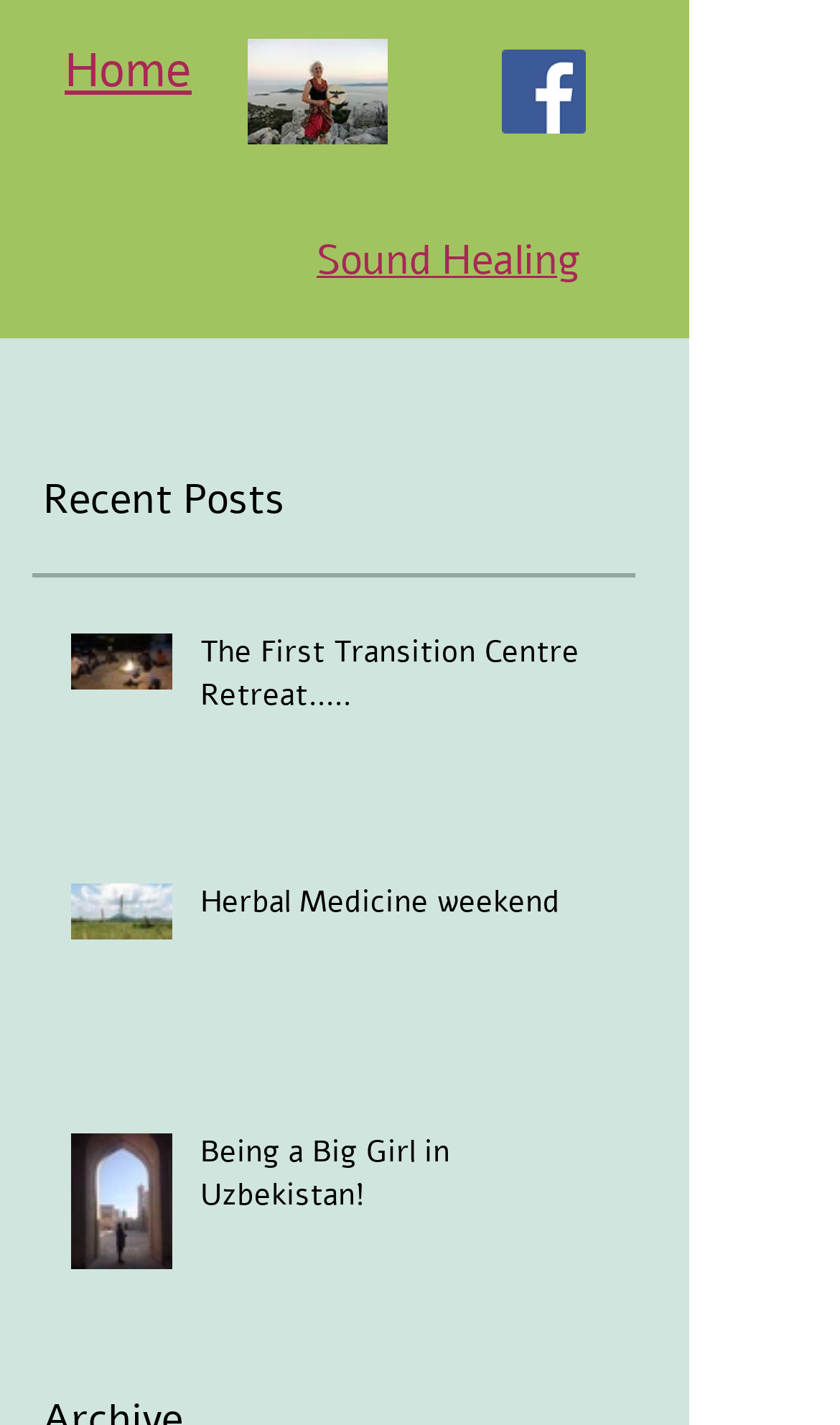Provide a thorough description of the webpage's content and layout.

The webpage is a blog titled "Insightful Journeys" with a prominent heading "Home" at the top left corner. To the right of the heading is an image with the caption "WhatsApp Image 2019-09-10 at 17.53.32(4)". Below the image is a social bar with a Facebook social icon on the right side.

The main content of the page is divided into two sections. On the left side, there is a list of recent posts with three articles. Each article has an image on the left and a brief summary on the right. The articles are titled "The First Transition Centre Retreat.....", "Herbal Medicine weekend", and "Being a Big Girl in Uzbekistan!". Below each article's summary is a link to read more.

On the right side of the page, there is a link to "Sound Healing" located above the recent posts section. Above the social bar, there is a link to the "Home" page. The overall layout of the page is organized, with clear headings and concise text.